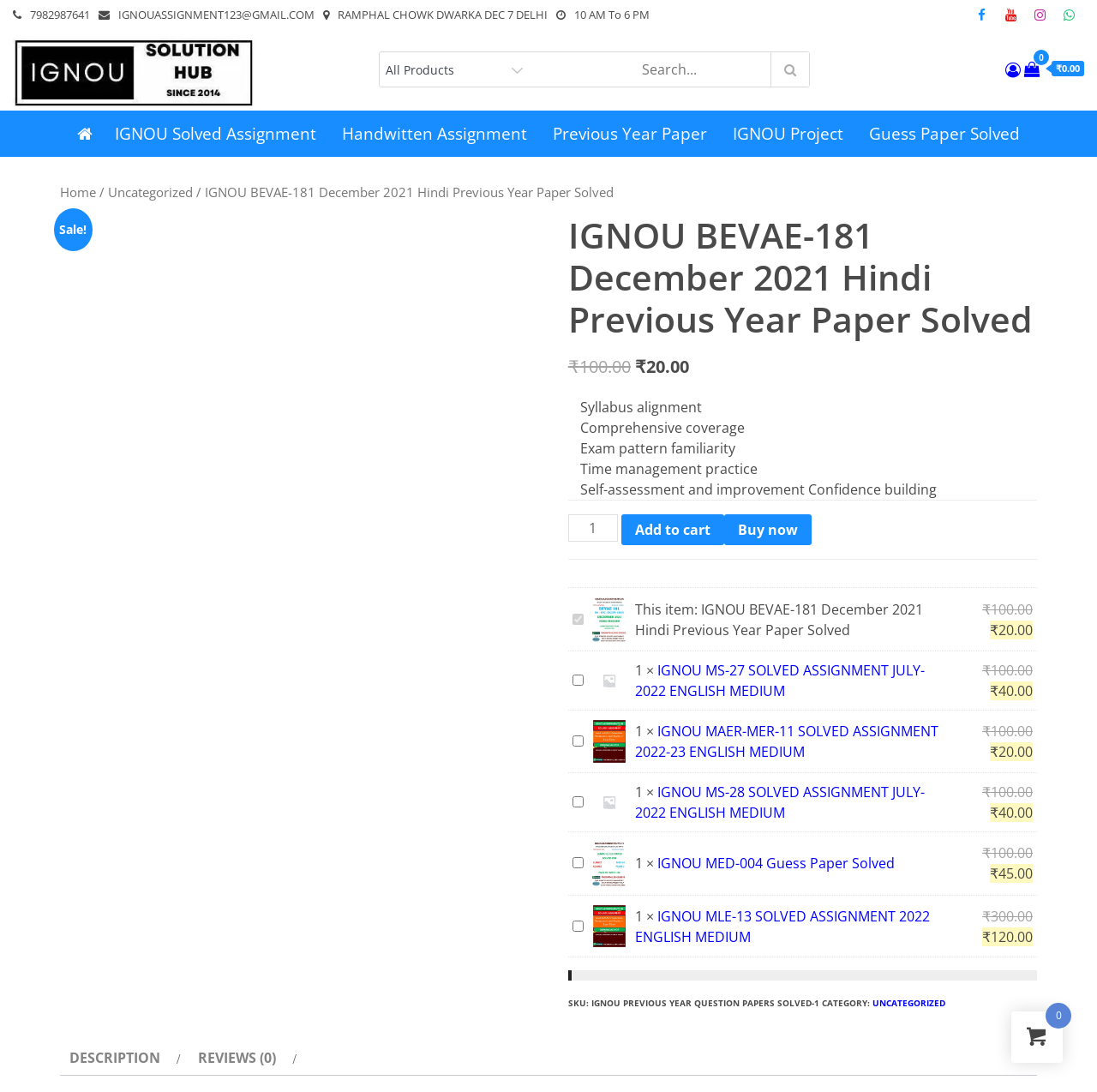Please locate the bounding box coordinates of the element that should be clicked to complete the given instruction: "Check reviews".

[0.172, 0.952, 0.275, 0.985]